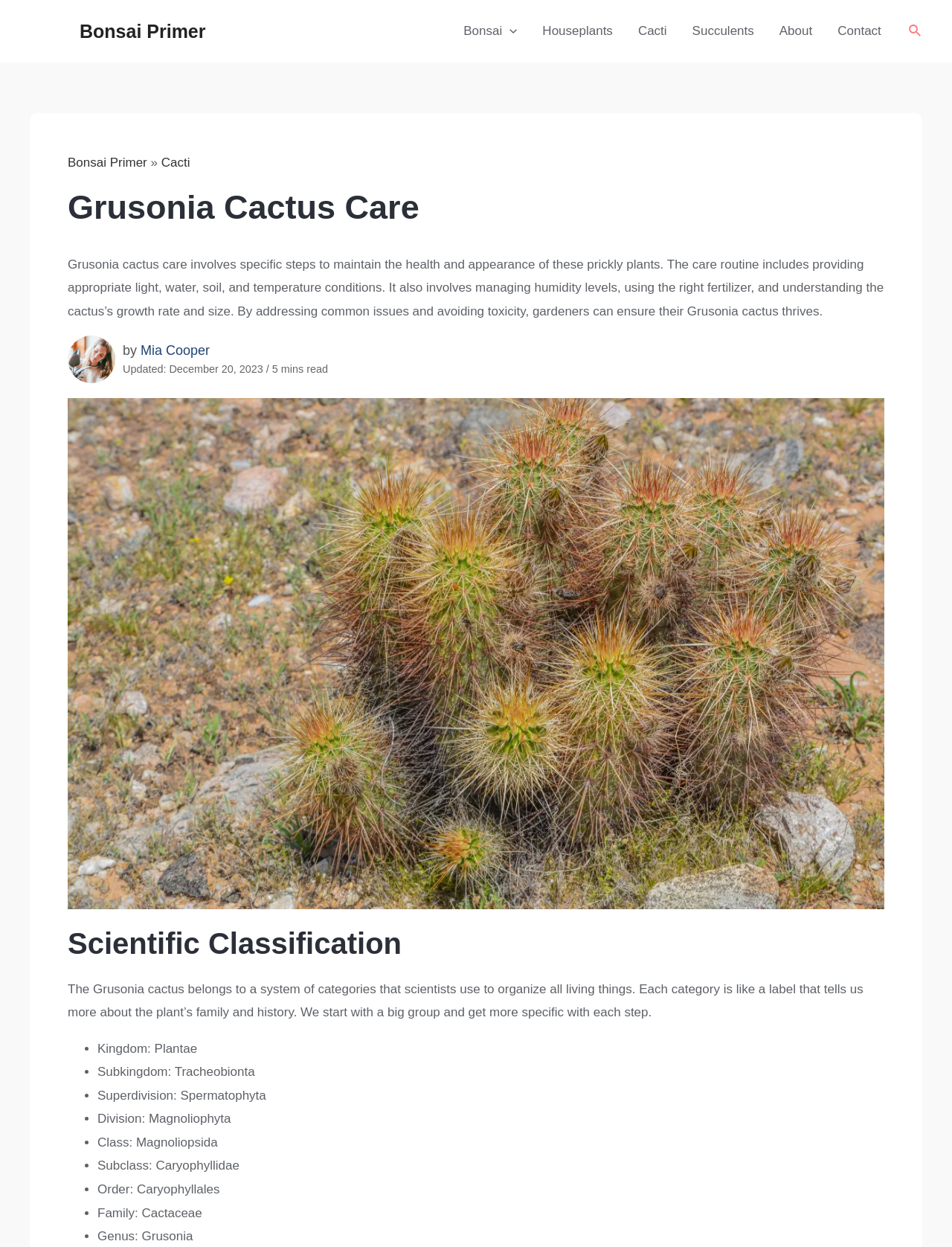Determine the coordinates of the bounding box for the clickable area needed to execute this instruction: "Click the Bonsai Primer logo".

[0.031, 0.019, 0.07, 0.03]